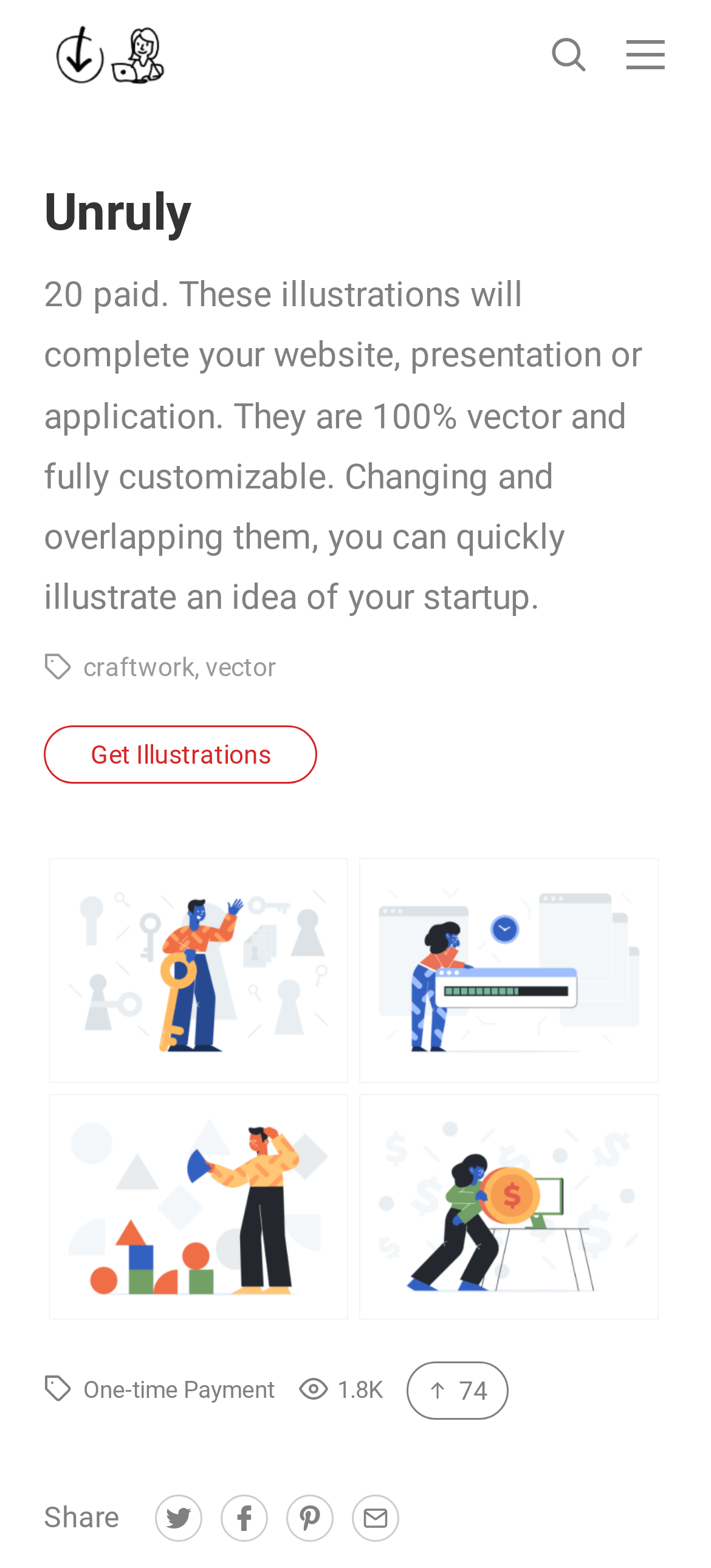Could you determine the bounding box coordinates of the clickable element to complete the instruction: "Search for illustrations"? Provide the coordinates as four float numbers between 0 and 1, i.e., [left, top, right, bottom].

[0.772, 0.022, 0.828, 0.048]